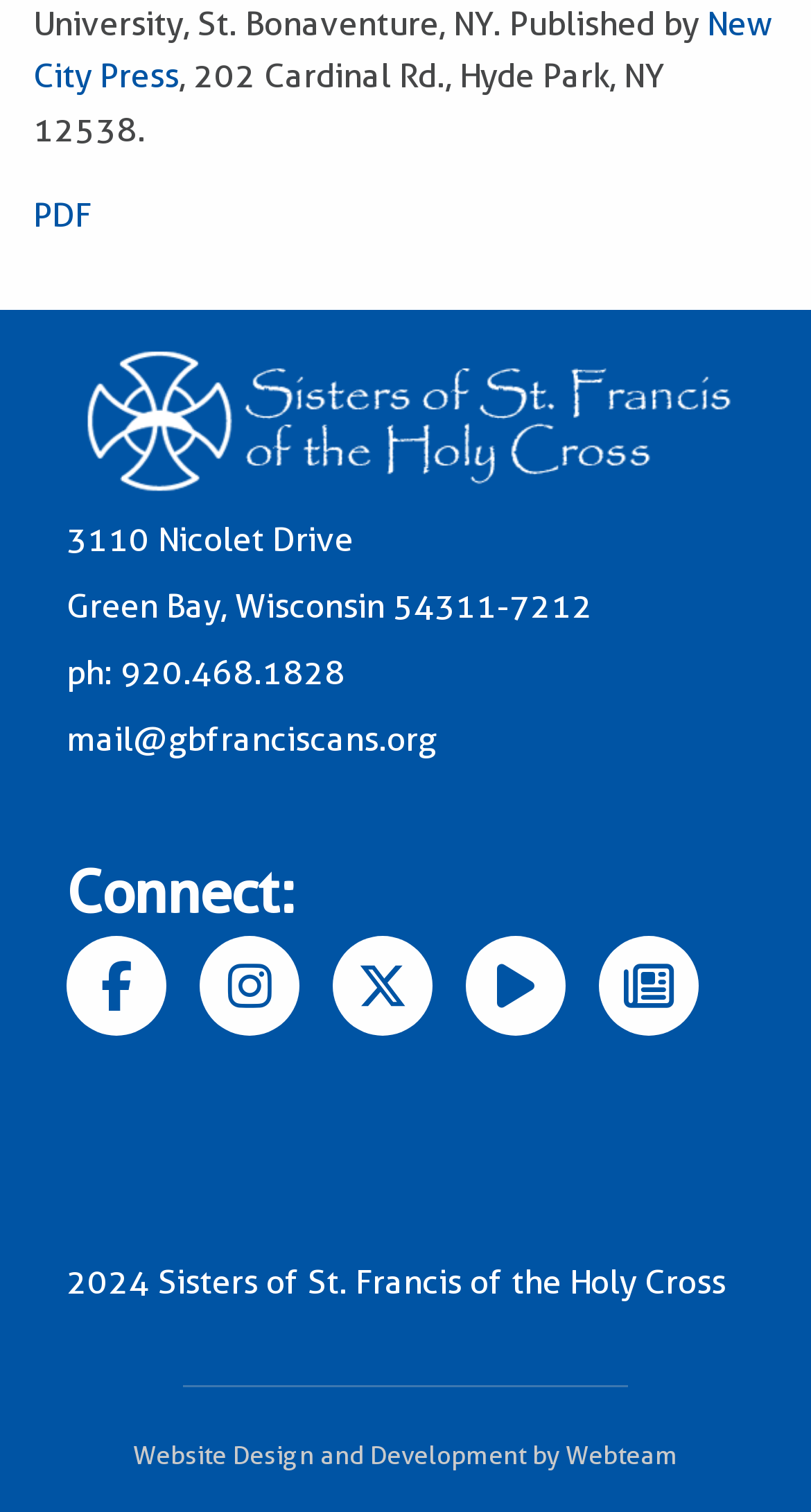What is the phone number of Green Bay Franciscans?
Please provide a single word or phrase answer based on the image.

920.468.1828